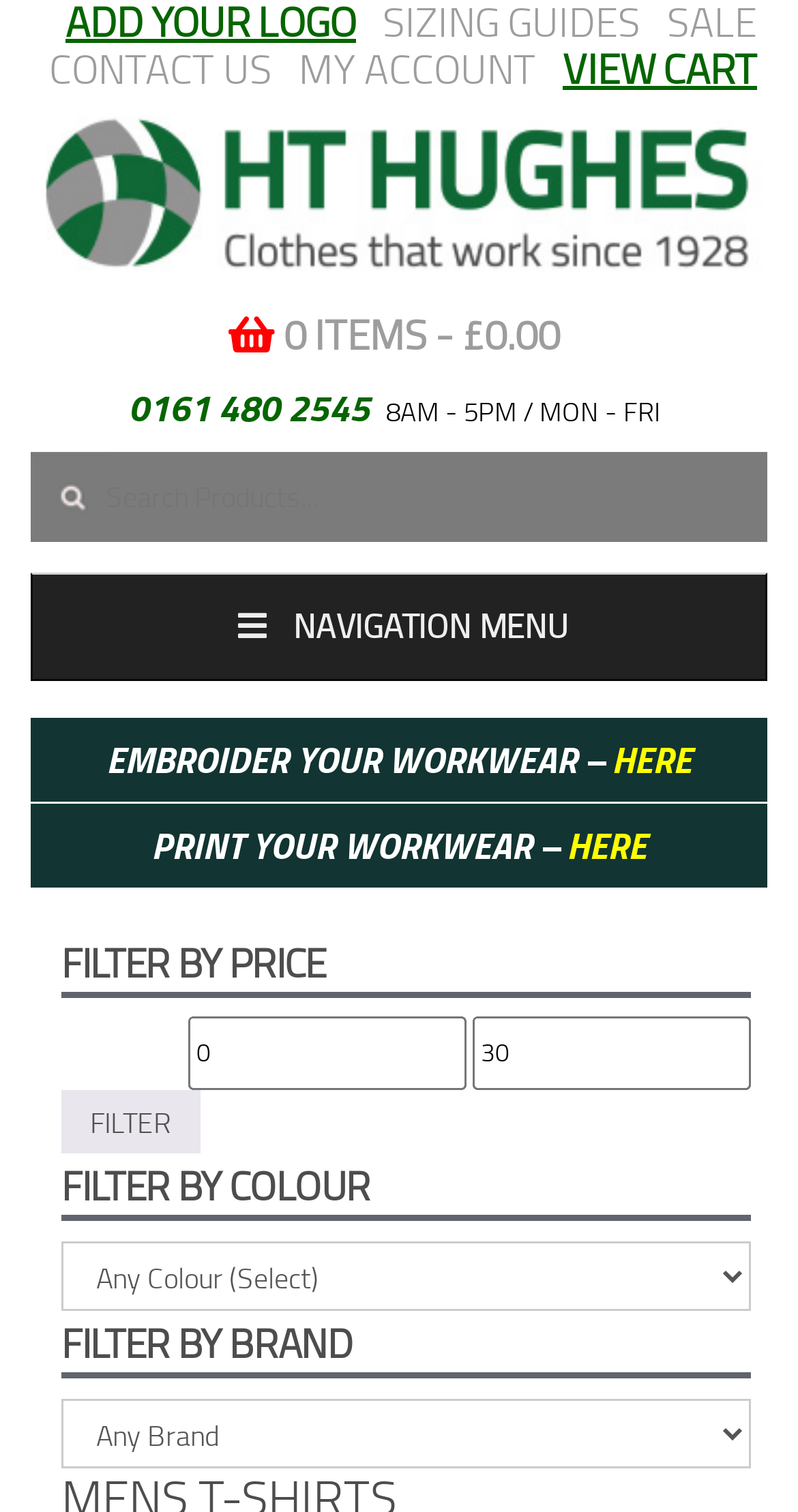Extract the bounding box coordinates for the UI element described by the text: "0 items - £0.00". The coordinates should be in the form of [left, top, right, bottom] with values between 0 and 1.

[0.355, 0.201, 0.701, 0.239]